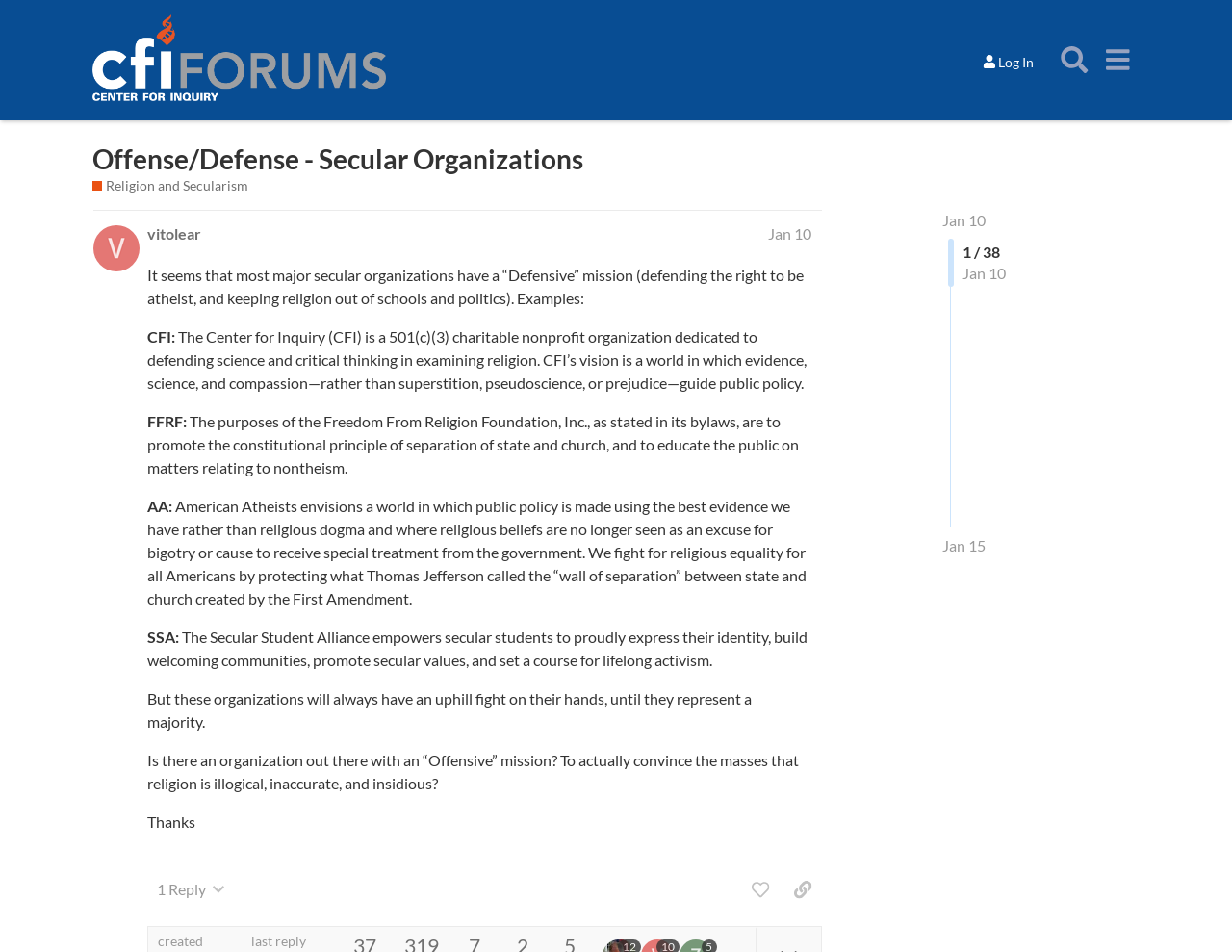Locate the primary headline on the webpage and provide its text.

Offense/Defense - Secular Organizations